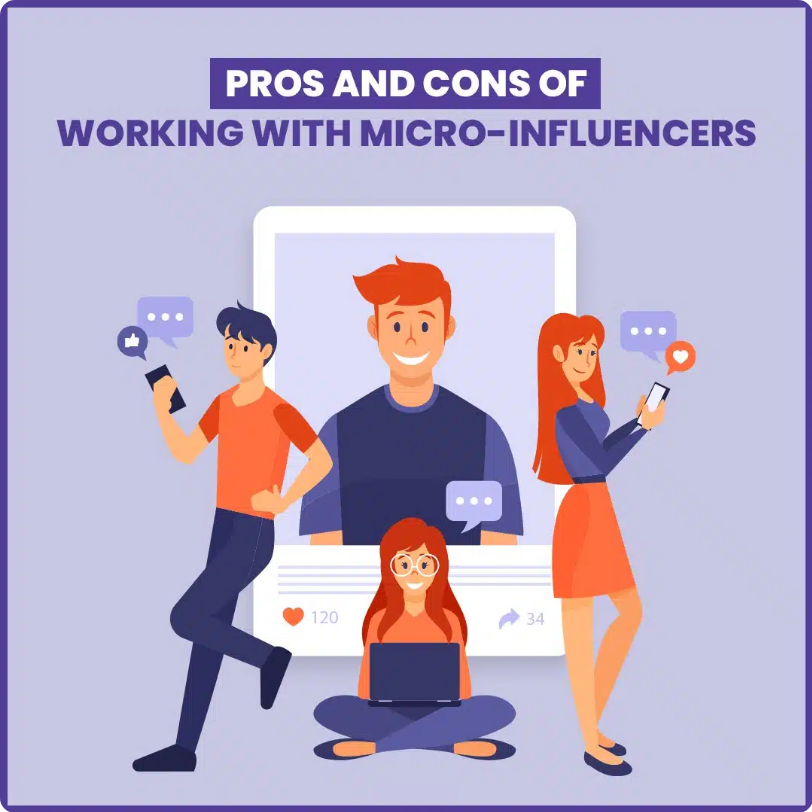How many individuals surround the micro-influencer?
With the help of the image, please provide a detailed response to the question.

According to the caption, there are three diverse individuals surrounding the character with bright hair, representing a micro-influencer. These individuals are engaged in different activities, such as using a smartphone, laptop, and phone.